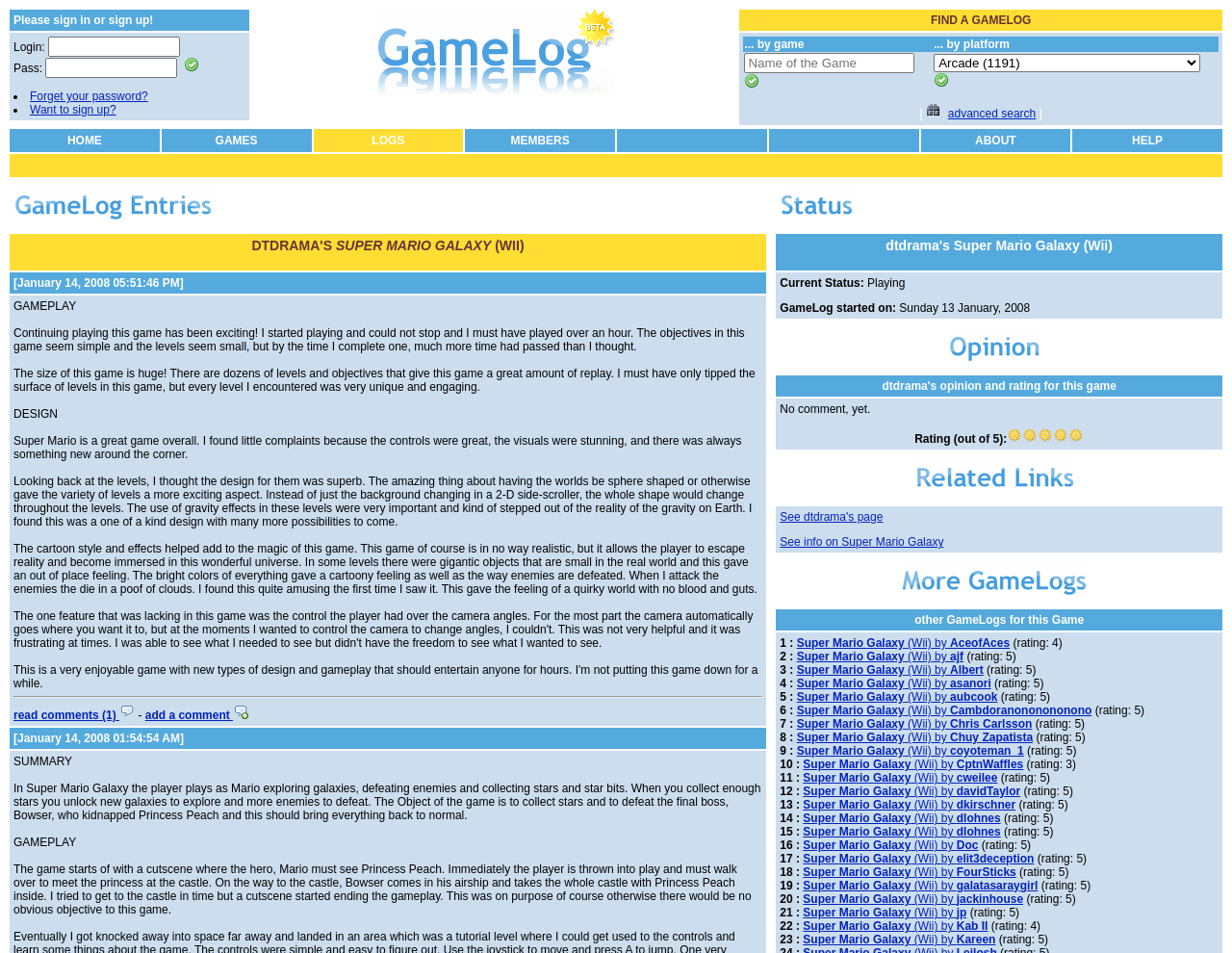Please find the bounding box for the UI element described by: "advanced search".

[0.769, 0.112, 0.841, 0.126]